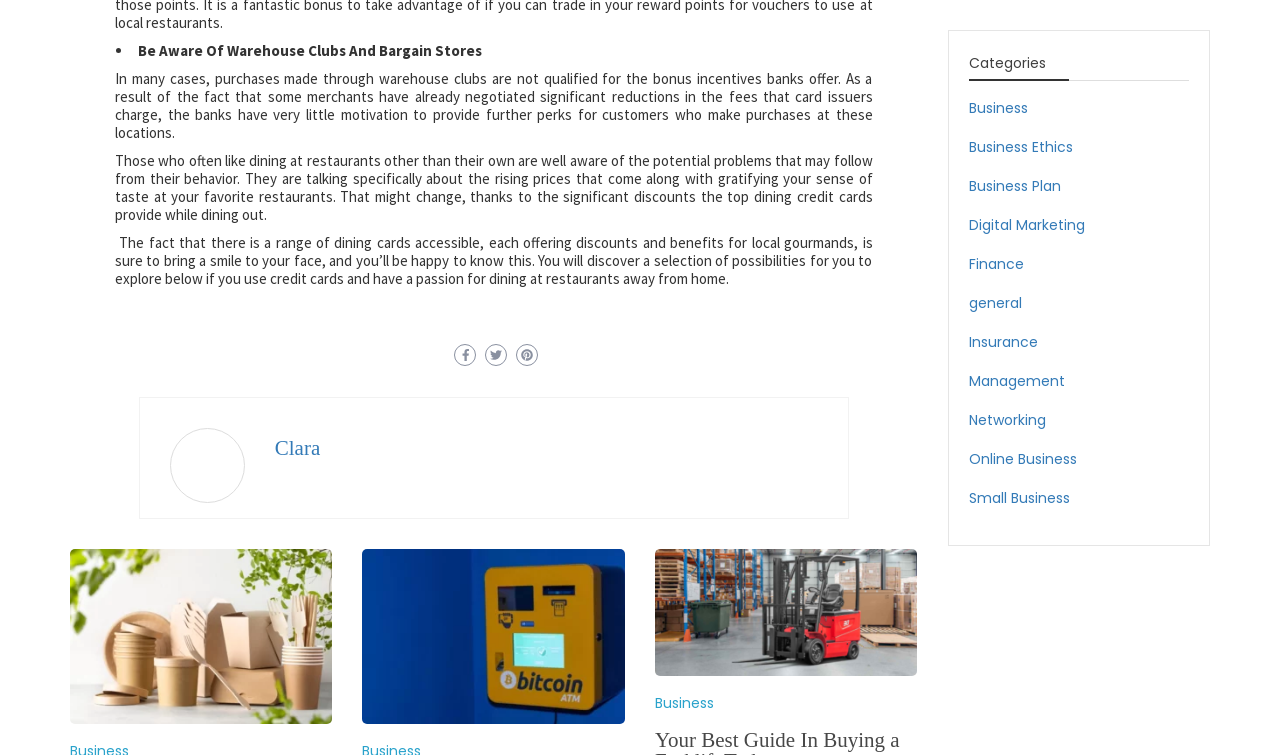What is the purpose of the links in the middle of the page?
Based on the image, answer the question with as much detail as possible.

The links in the middle of the page, such as 'Clara', 'biodegradable food packaging supplier in malaysia', 'Cryptobase ATM', etc., appear to be providing information or resources related to specific topics or products.